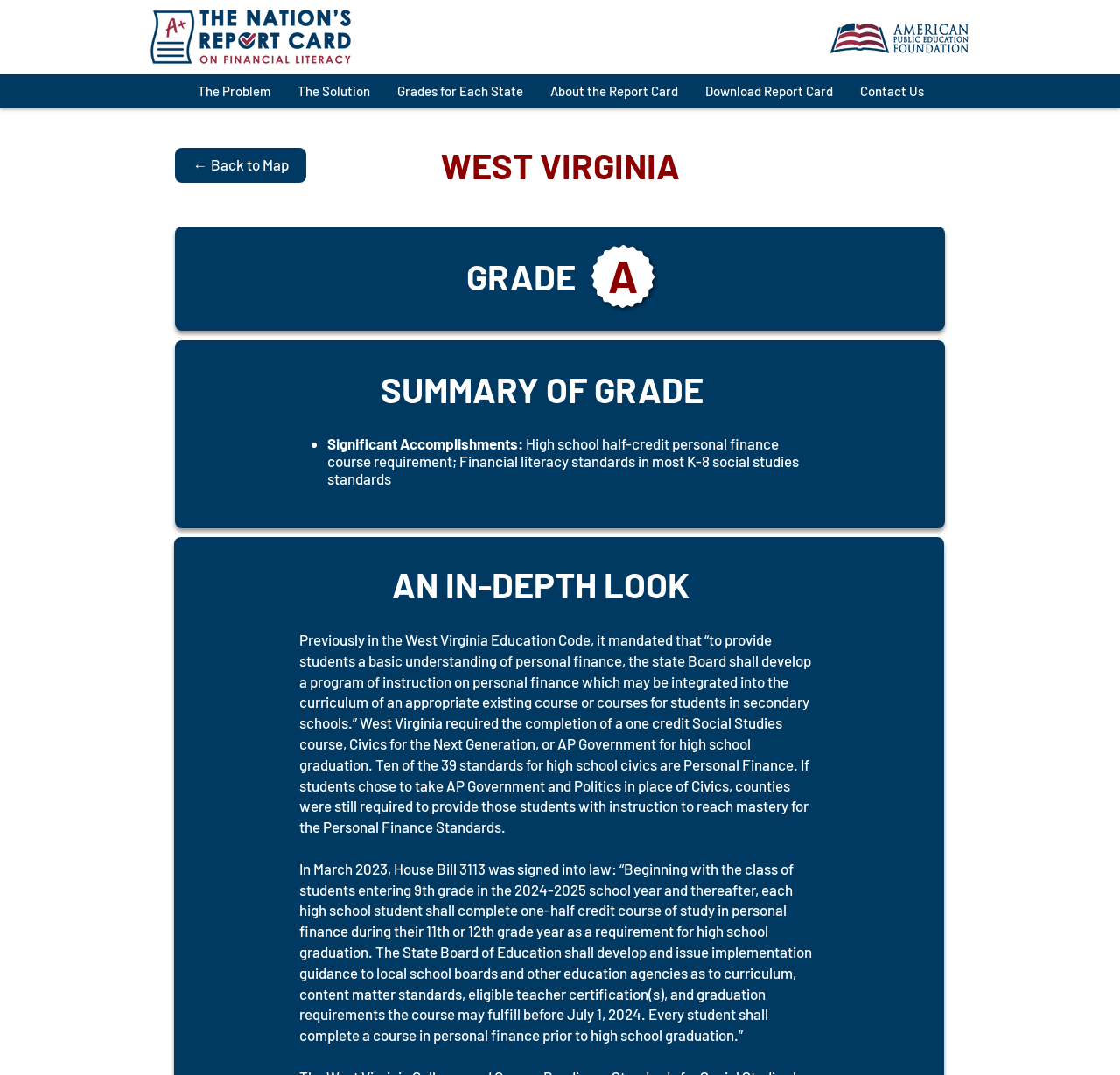Write a detailed summary of the webpage, including text, images, and layout.

The webpage is about West Virginia's grade in Financial Literacy in the classroom, as part of the Vision 2020 initiative by the American Public Education Foundation. 

At the top, there are two logos, one for "The Nation's Report Card on Financial Literacy" and another for "American Public Education Foundation", both with links and images. 

Below these logos, there is a navigation menu with links to different sections, including "The Problem", "The Solution", "Grades for Each State", "About the Report Card", "Download Report Card", and "Contact Us". 

To the right of the navigation menu, there is a heading "WEST VIRGINIA" followed by a "GRADE" heading and an image. The grade is "A". 

Below the grade, there is a "SUMMARY OF GRADE" heading, followed by a list with a bullet point "•" and a text "Significant Accomplishments:", which describes West Virginia's accomplishments in financial literacy, including a high school half-credit personal finance course requirement and financial literacy standards in most K-8 social studies standards. 

Further down, there is an "AN IN-DEPTH LOOK" heading, followed by a long paragraph of text that explains the history of personal finance education in West Virginia, including a previous mandate in the West Virginia Education Code and a new law signed in March 2023 requiring high school students to complete a half-credit course in personal finance.